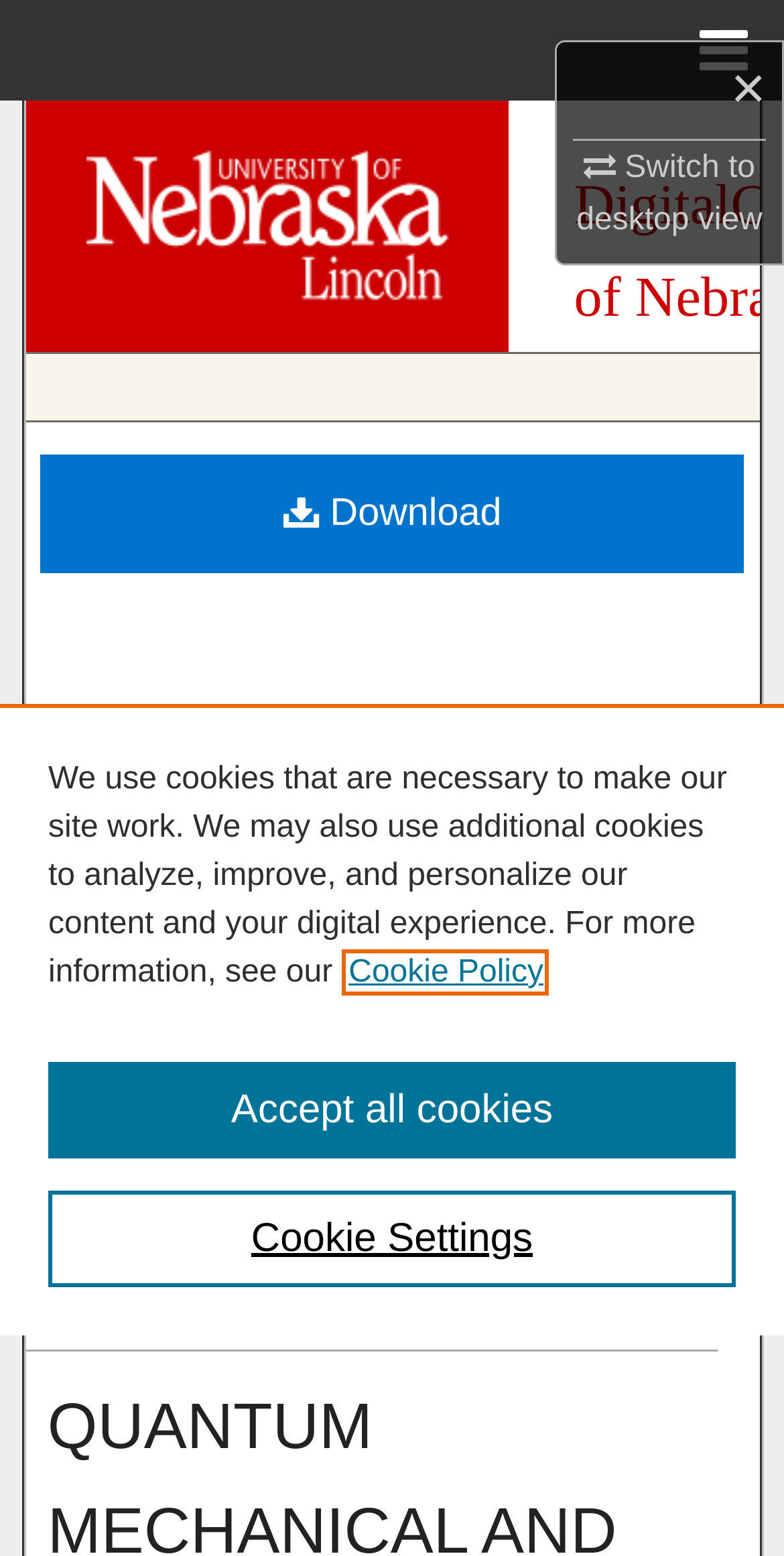What is the type of research?
Using the information presented in the image, please offer a detailed response to the question.

I found the answer by looking at the link 'Dissertations, Theses, and Student Research' in the breadcrumb navigation and also by examining the heading 'Department of Chemistry: Dissertations, Theses, and Student Research'.